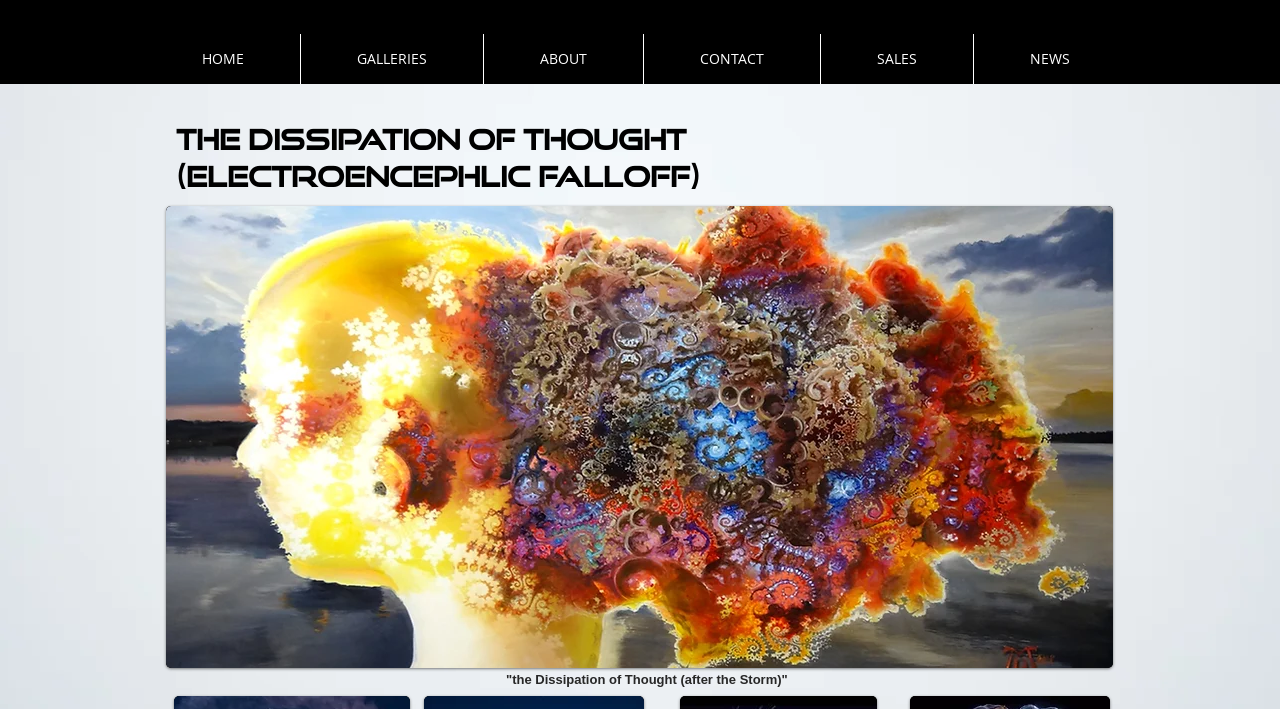Calculate the bounding box coordinates for the UI element based on the following description: "CONTACT". Ensure the coordinates are four float numbers between 0 and 1, i.e., [left, top, right, bottom].

[0.503, 0.048, 0.641, 0.118]